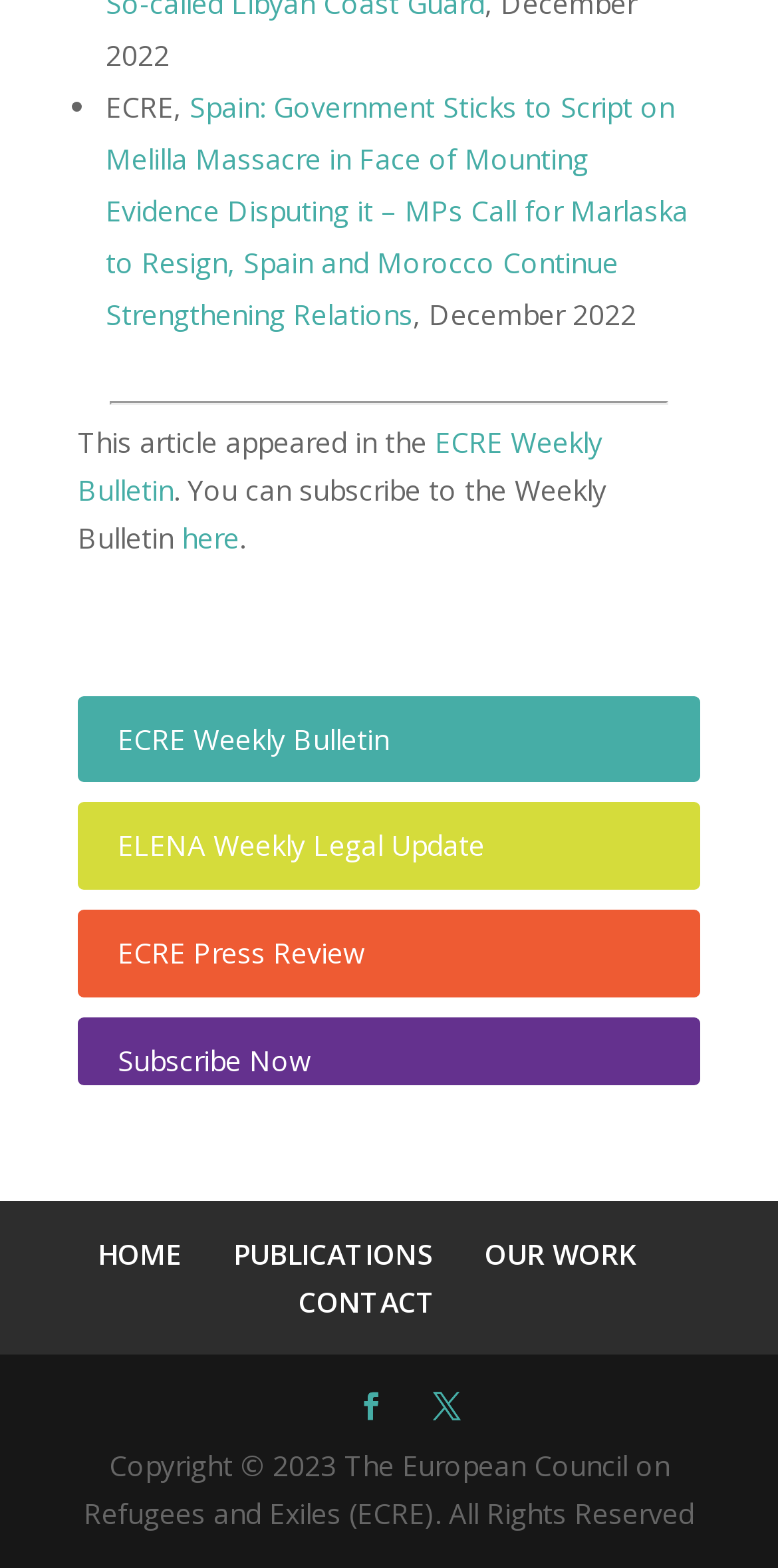Determine the bounding box coordinates of the target area to click to execute the following instruction: "Go to the HOME page."

[0.126, 0.787, 0.233, 0.811]